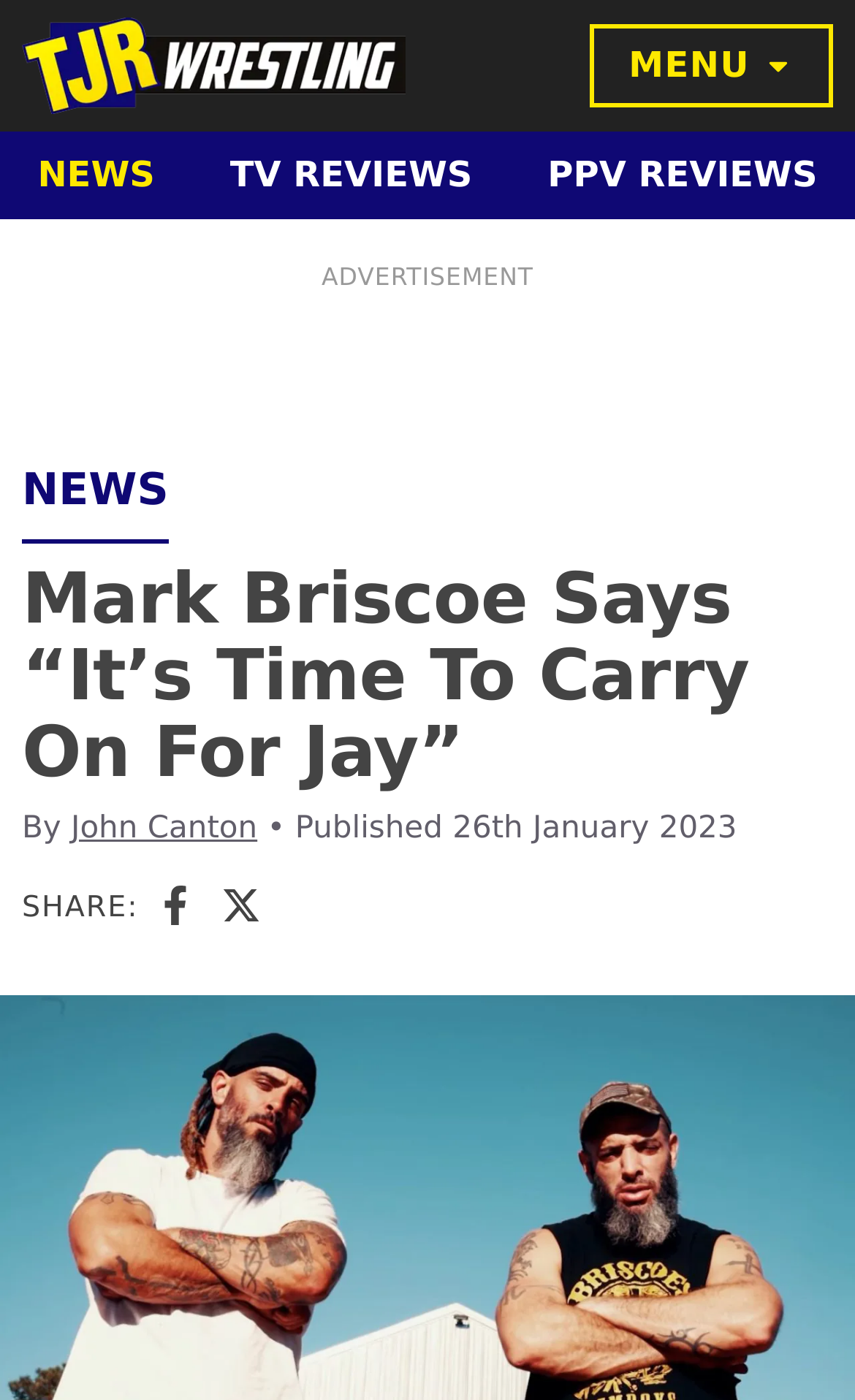Indicate the bounding box coordinates of the element that must be clicked to execute the instruction: "Read article by John Canton". The coordinates should be given as four float numbers between 0 and 1, i.e., [left, top, right, bottom].

[0.083, 0.579, 0.301, 0.604]